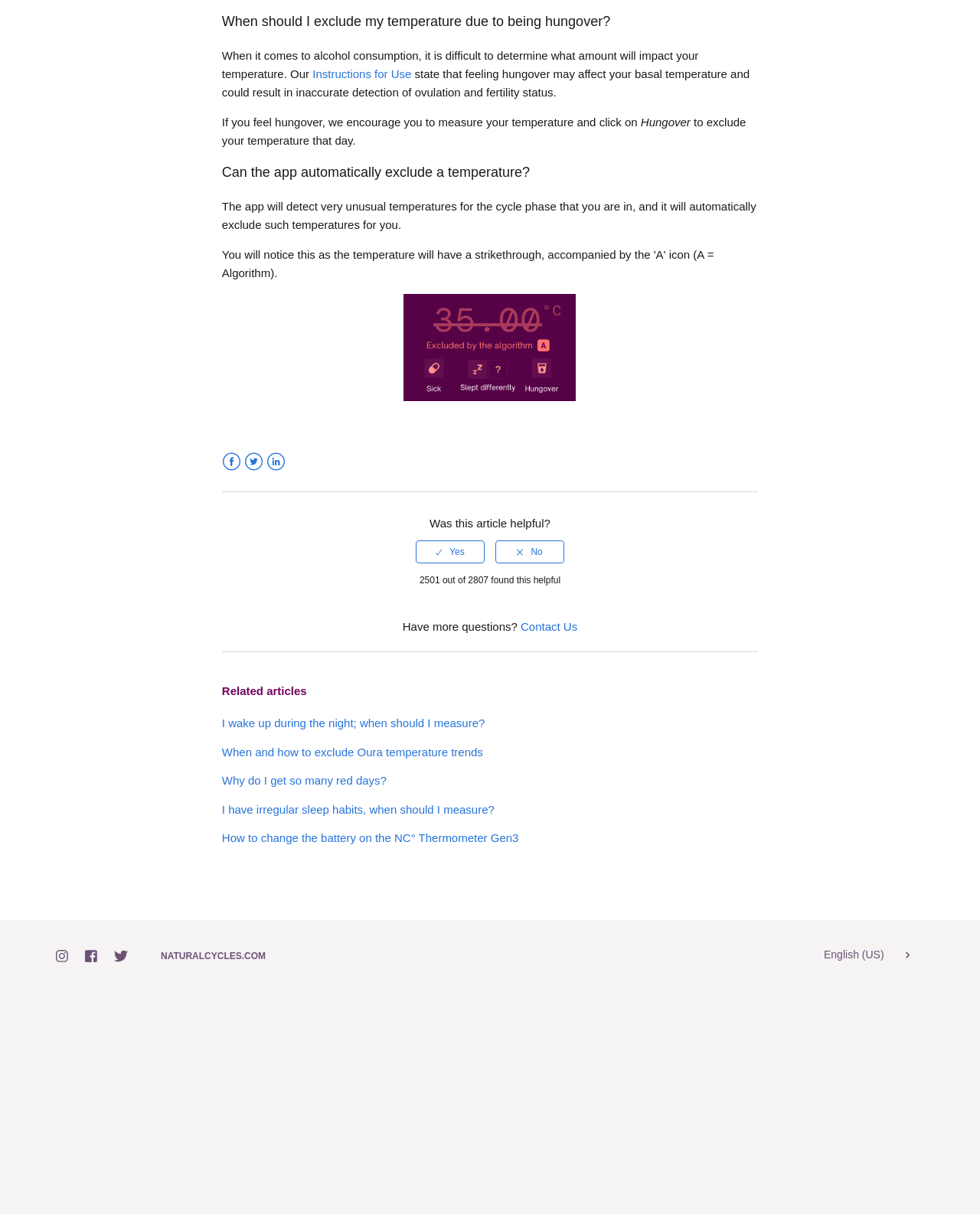What is the purpose of the 'Hungover' button?
Please ensure your answer to the question is detailed and covers all necessary aspects.

The 'Hungover' button is used to exclude the temperature reading for that day, as indicated by the surrounding text 'If you feel hungover, we encourage you to measure your temperature and click on Hungover to exclude your temperature that day.'